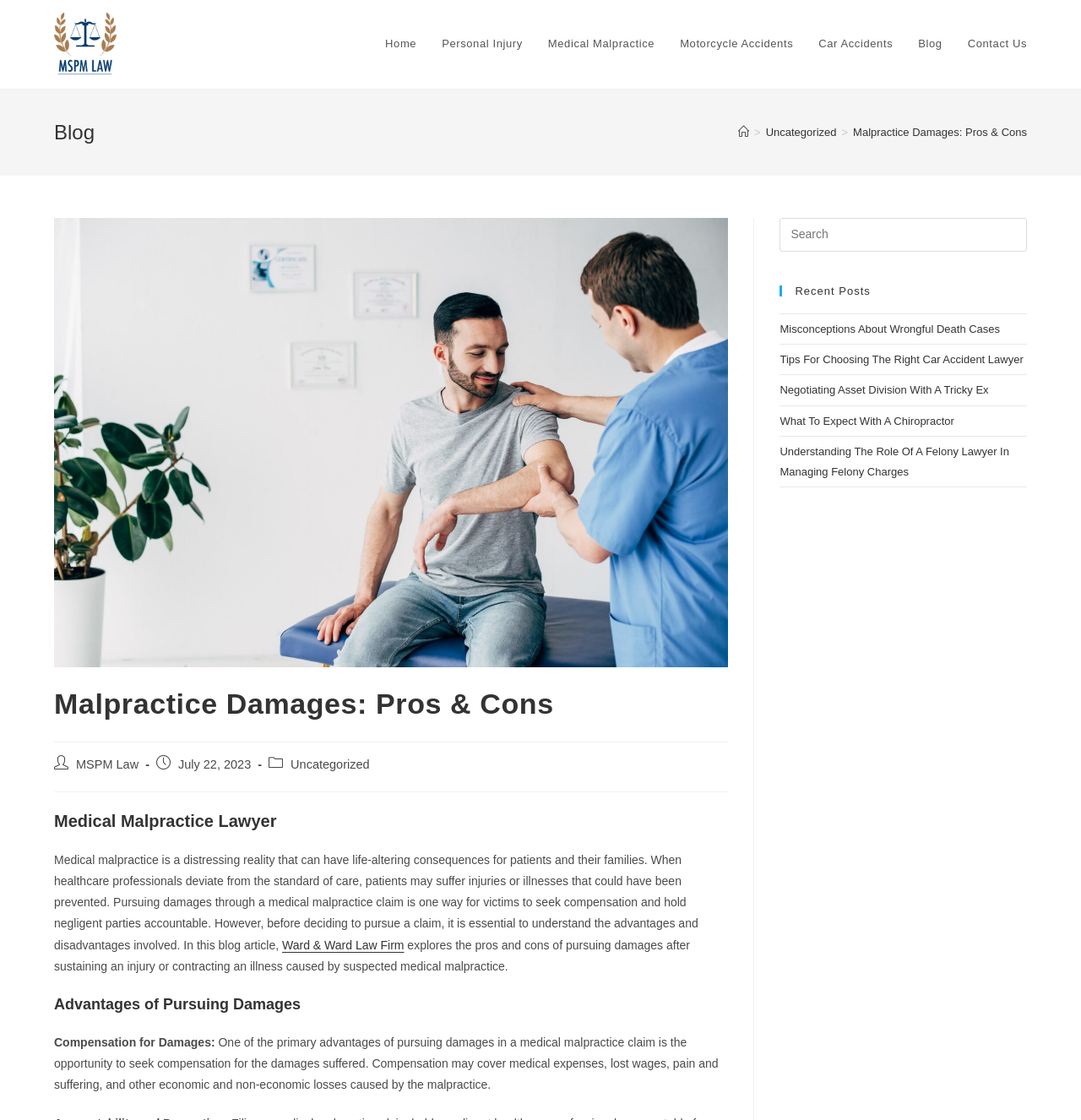Determine the bounding box coordinates of the clickable region to execute the instruction: "View the 'Recent Posts'". The coordinates should be four float numbers between 0 and 1, denoted as [left, top, right, bottom].

[0.721, 0.255, 0.95, 0.264]